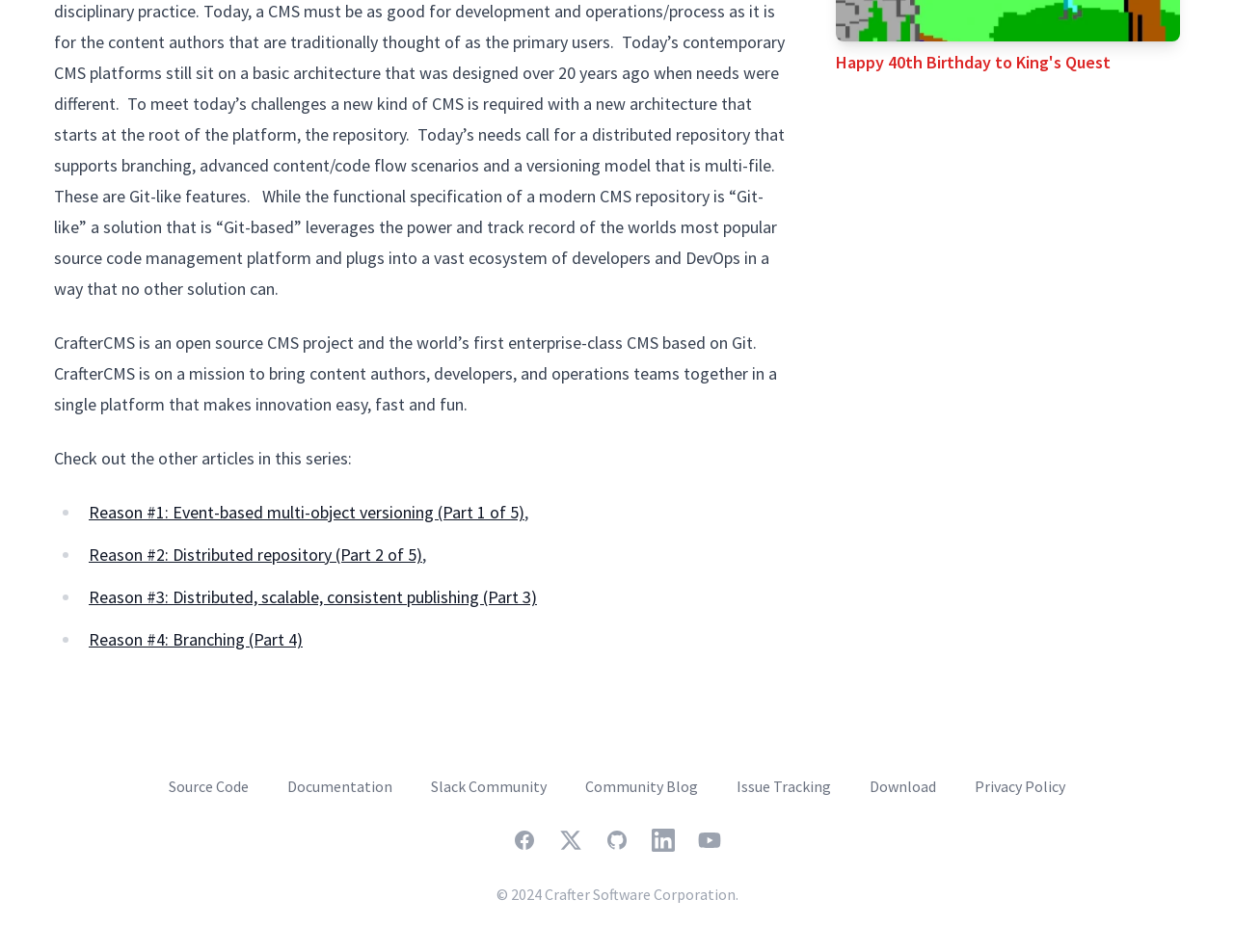Identify the bounding box of the HTML element described here: "Facebook". Provide the coordinates as four float numbers between 0 and 1: [left, top, right, bottom].

[0.416, 0.87, 0.434, 0.895]